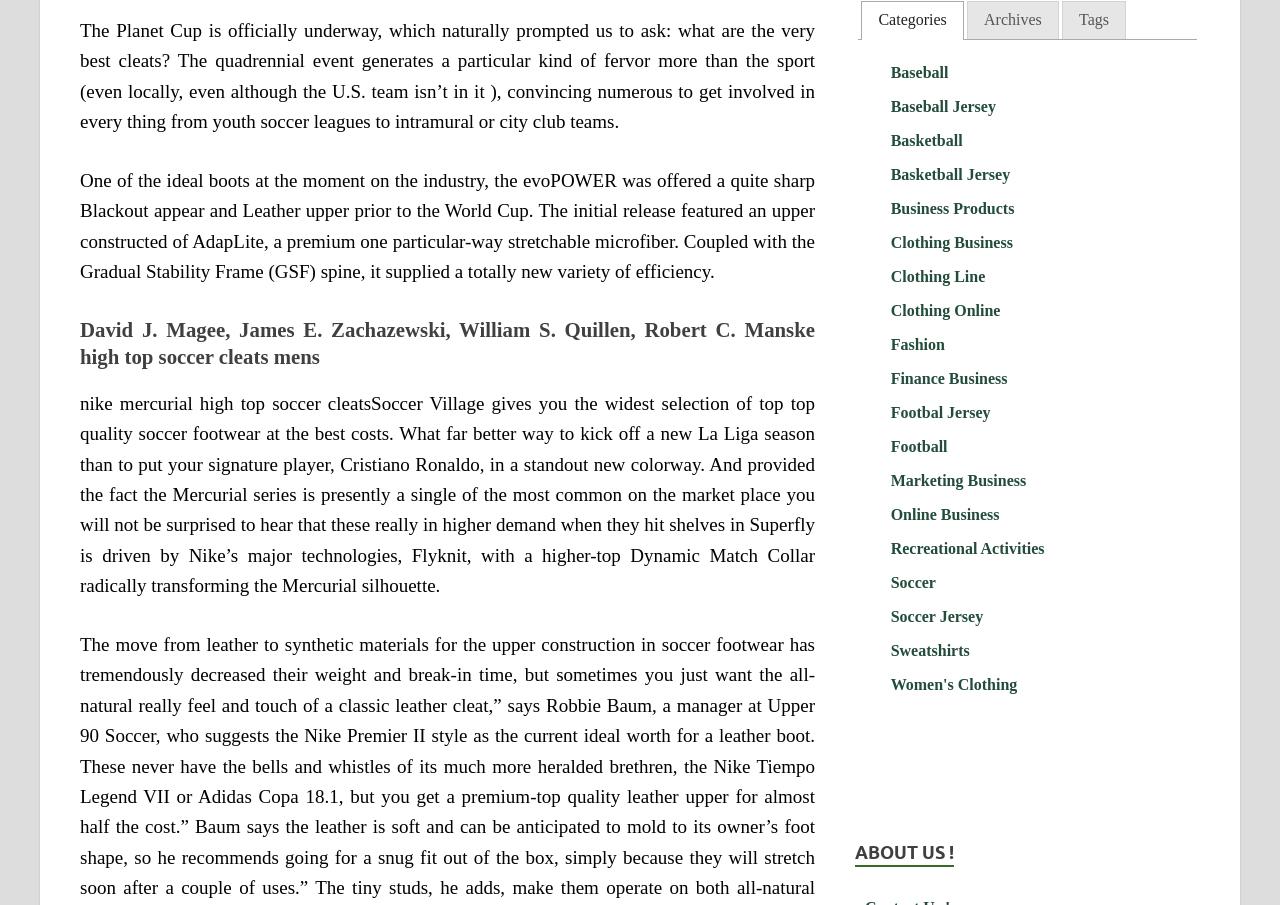Specify the bounding box coordinates of the region I need to click to perform the following instruction: "Click on the 'Archives' tab". The coordinates must be four float numbers in the range of 0 to 1, i.e., [left, top, right, bottom].

[0.755, 0.002, 0.827, 0.043]